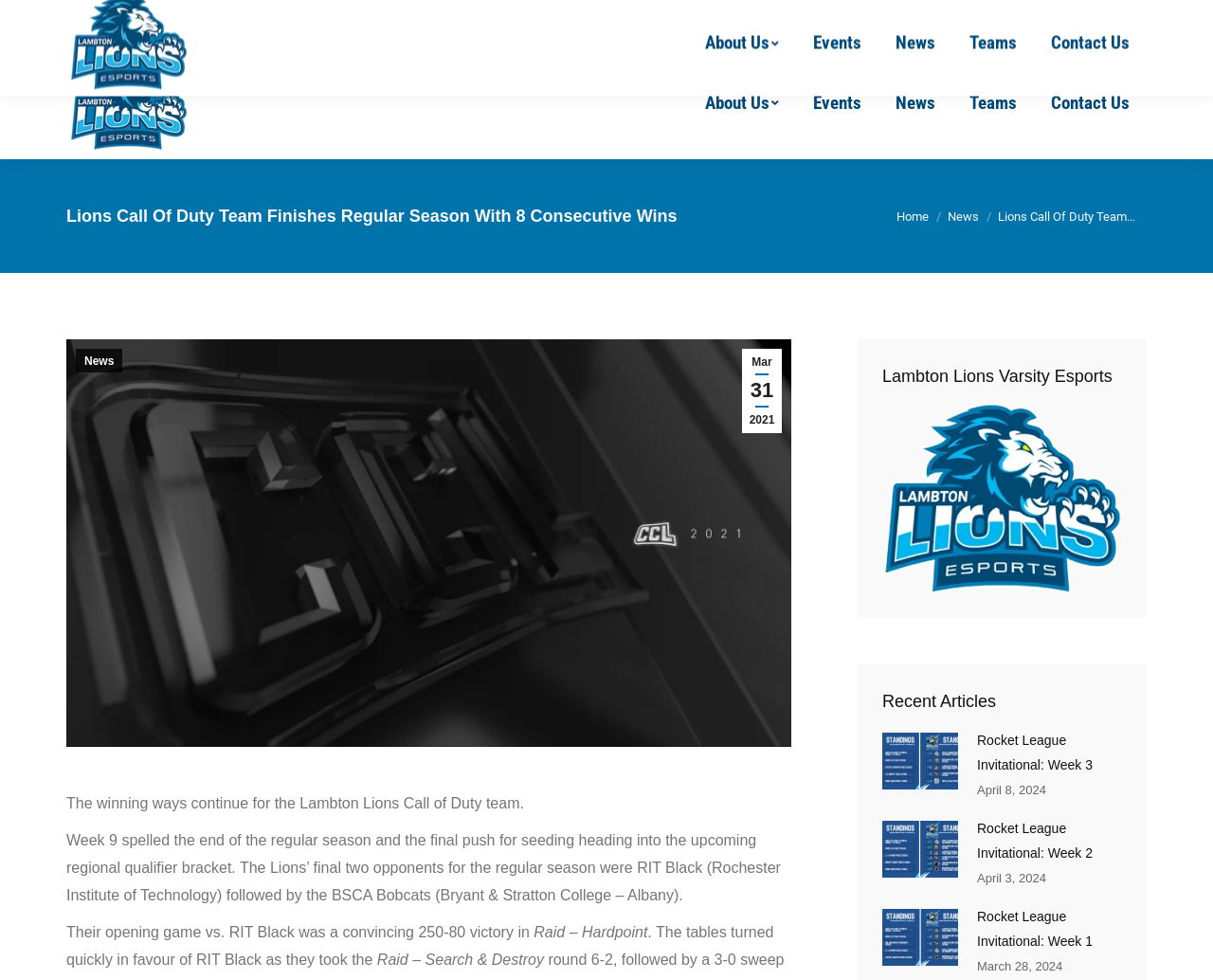What is the main title displayed on this webpage?

Lions Call Of Duty Team Finishes Regular Season With 8 Consecutive Wins